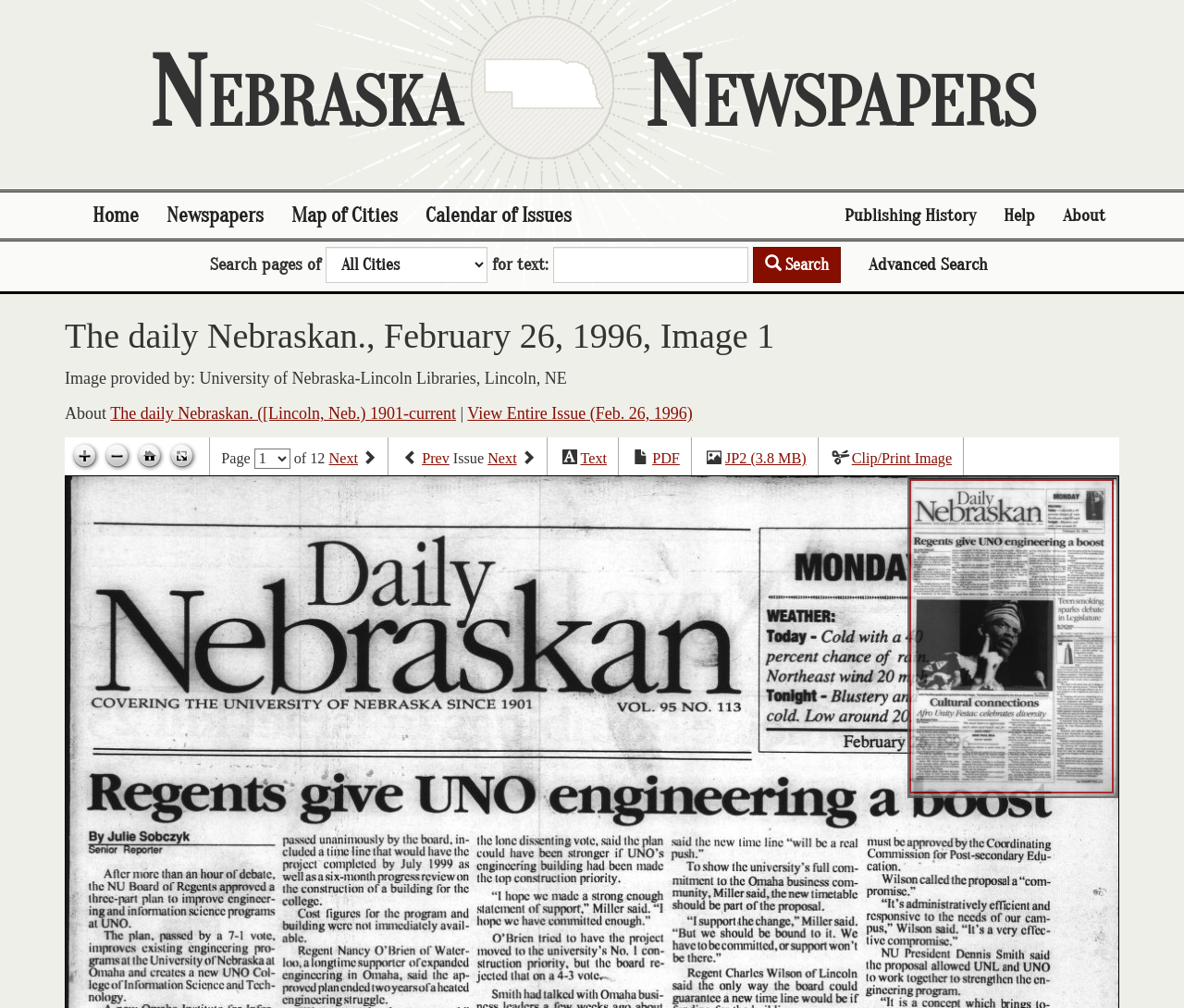Locate the bounding box coordinates of the area where you should click to accomplish the instruction: "Click on the 'TRENDING NOW' link".

None